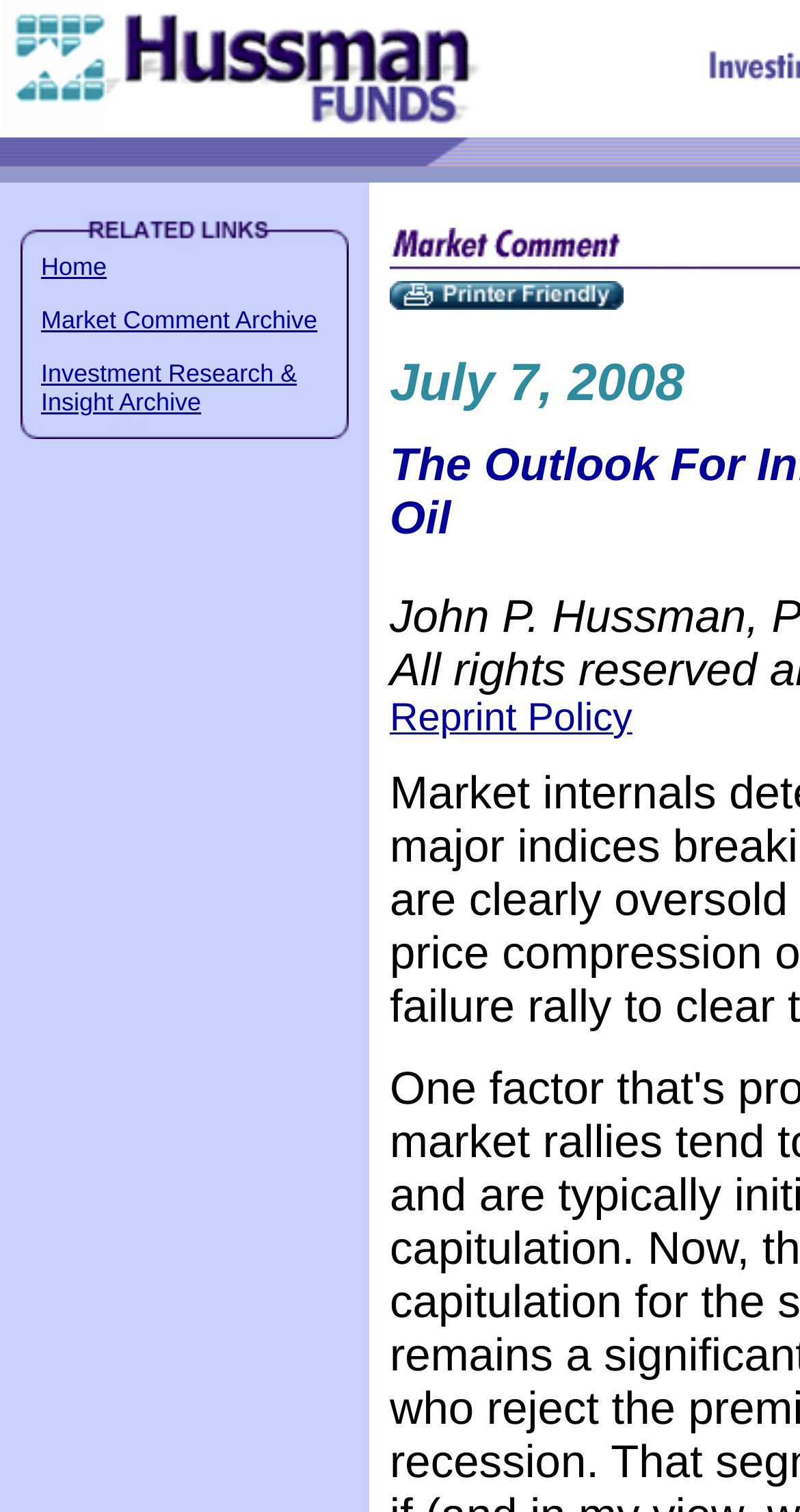Explain the features and main sections of the webpage comprehensively.

The webpage is about Hussman Funds, a financial institution, and features a weekly market comment. At the top, there is a logo of Hussman Funds, which is an image, accompanied by a link to the same name. Below the logo, there is a table with multiple rows and columns. The table contains several images, some of which are empty, while others have icons or graphics. The table also has a row with three links: "Home", "Market Comment Archive", and "Investment Research & Insight Archive".

To the right of the table, there is a section with a date, "July 7, 2008", written in a static text format. Below the date, there is a link to "Reprint Policy". The webpage also has an image at the bottom right corner, which appears to be a decorative element.

The main content of the webpage is likely to be the weekly market comment, which is not explicitly mentioned in the accessibility tree but is implied by the meta description. The comment may discuss the outlook for inflation and the likelihood of $60 oil, as mentioned in the meta description.